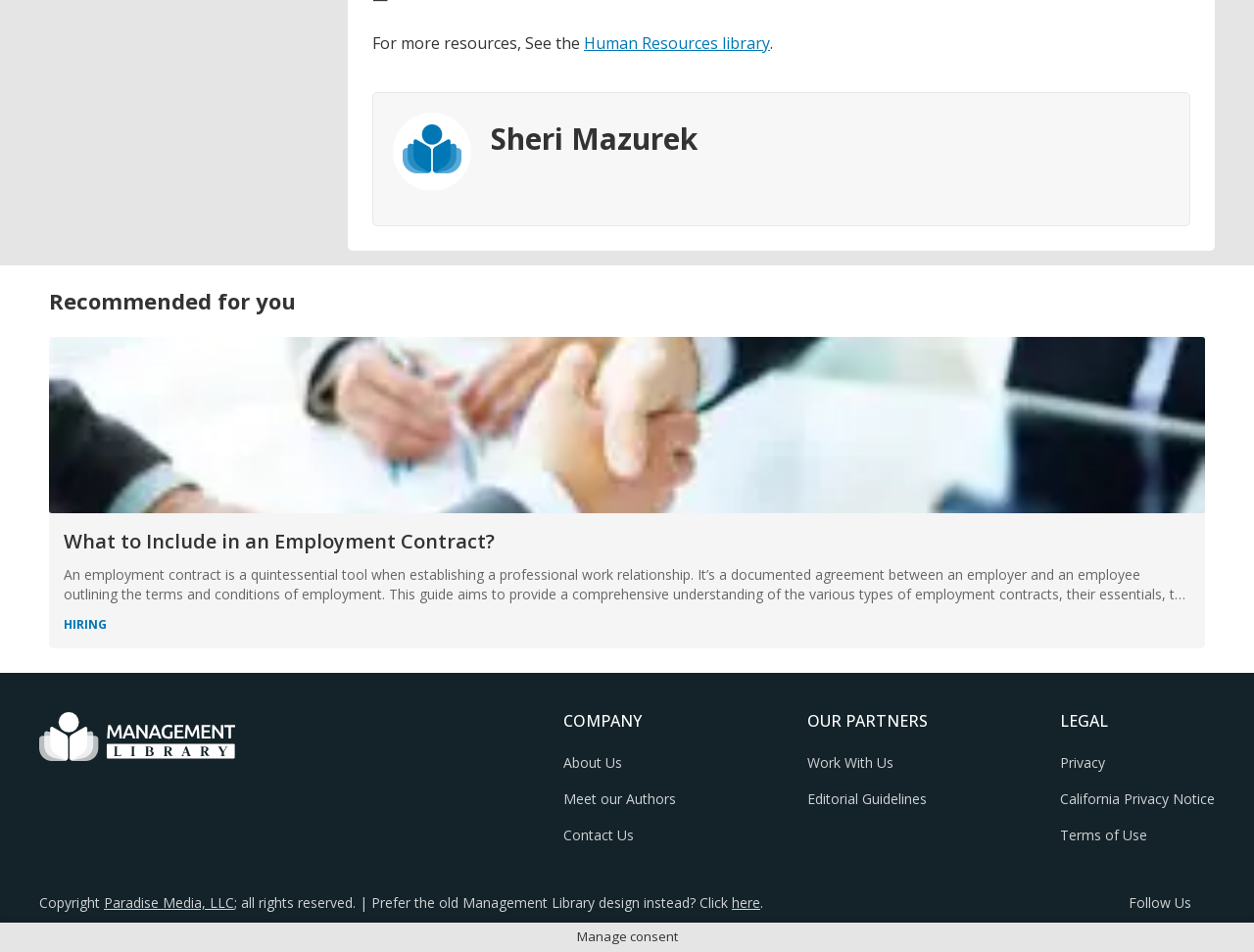Determine the bounding box coordinates of the UI element that matches the following description: "Work With Us". The coordinates should be four float numbers between 0 and 1 in the format [left, top, right, bottom].

[0.644, 0.791, 0.713, 0.81]